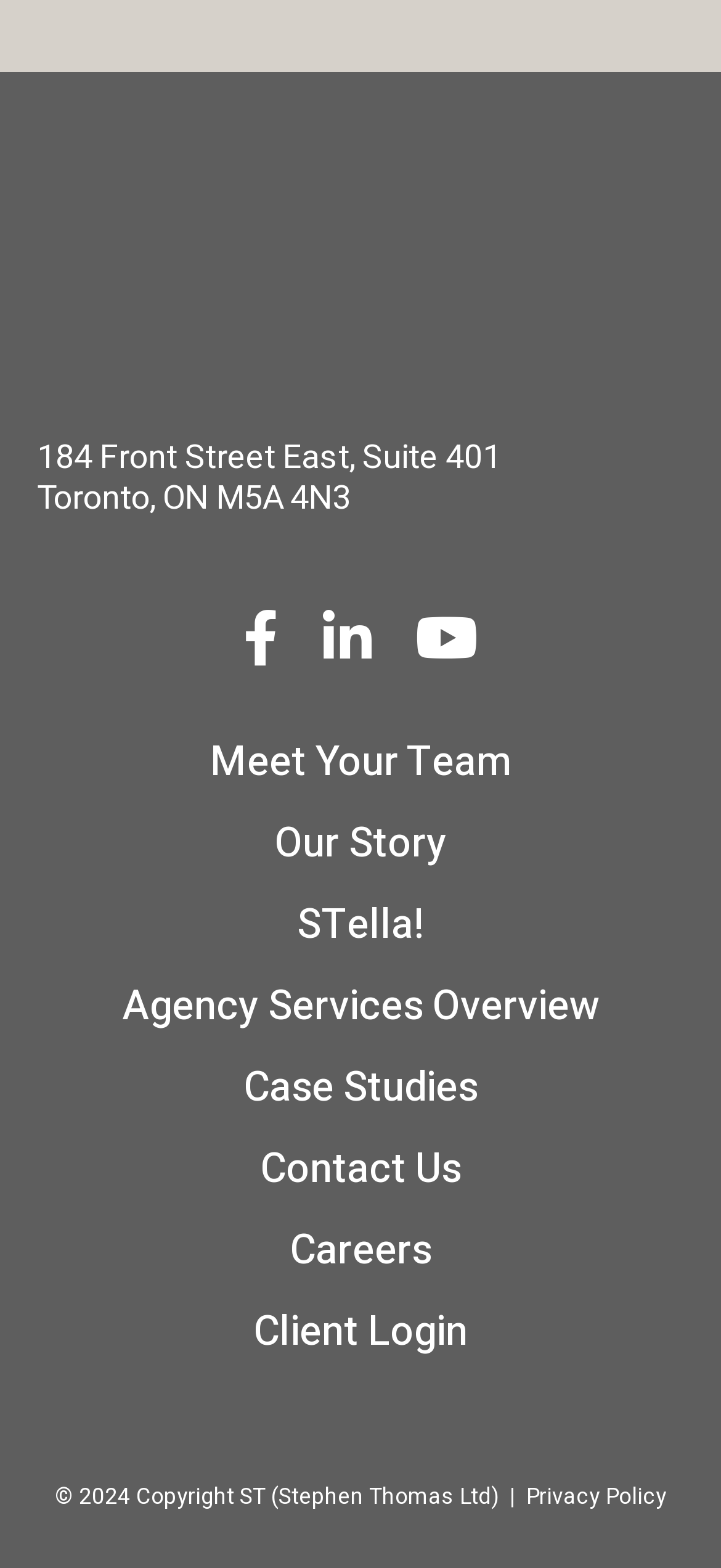Pinpoint the bounding box coordinates of the clickable element needed to complete the instruction: "Read the article about 1153 Angel Number Twin Flame". The coordinates should be provided as four float numbers between 0 and 1: [left, top, right, bottom].

None